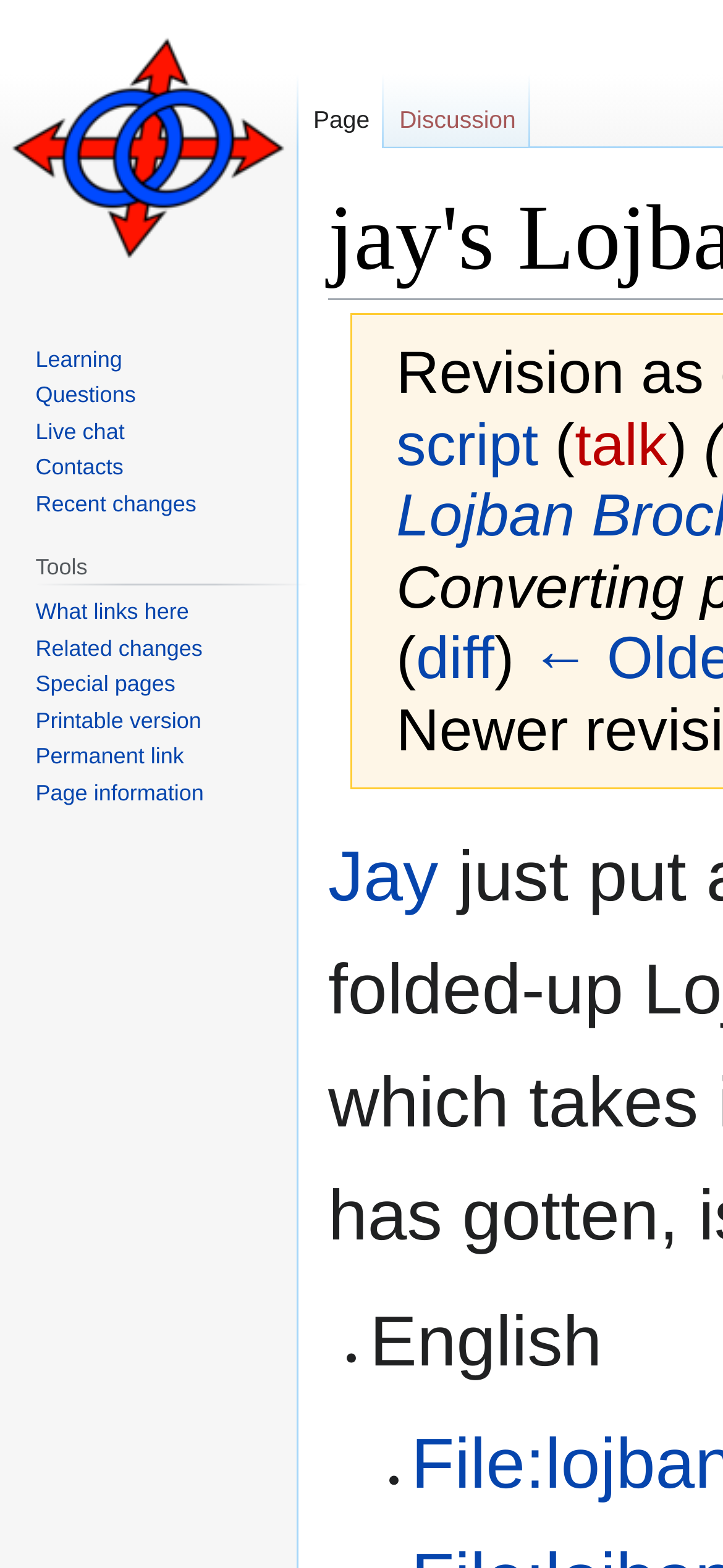Find the bounding box coordinates for the element that must be clicked to complete the instruction: "view recent changes". The coordinates should be four float numbers between 0 and 1, indicated as [left, top, right, bottom].

[0.049, 0.313, 0.272, 0.329]